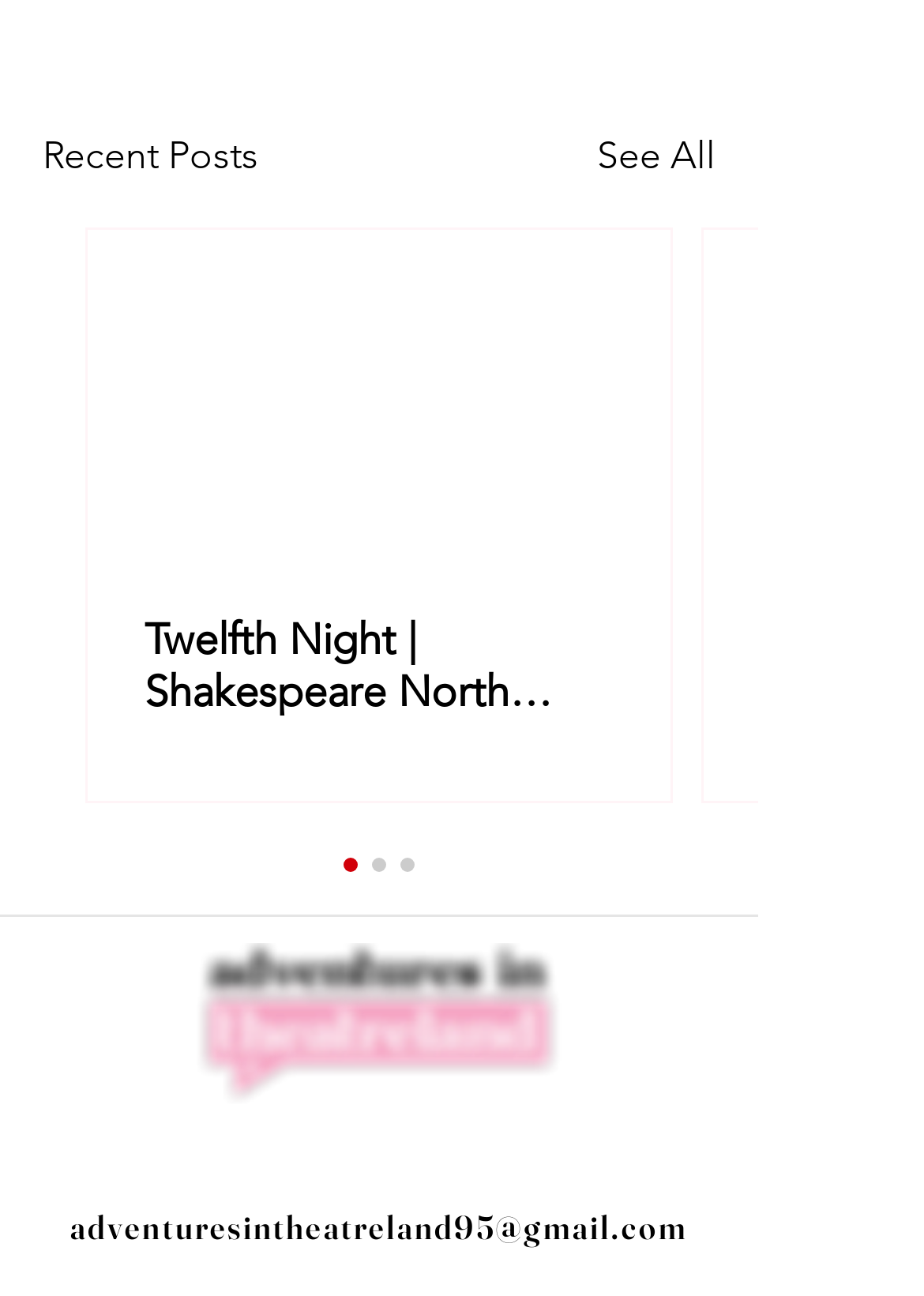Please identify the bounding box coordinates of the clickable area that will fulfill the following instruction: "Contact via email". The coordinates should be in the format of four float numbers between 0 and 1, i.e., [left, top, right, bottom].

[0.076, 0.93, 0.745, 0.963]